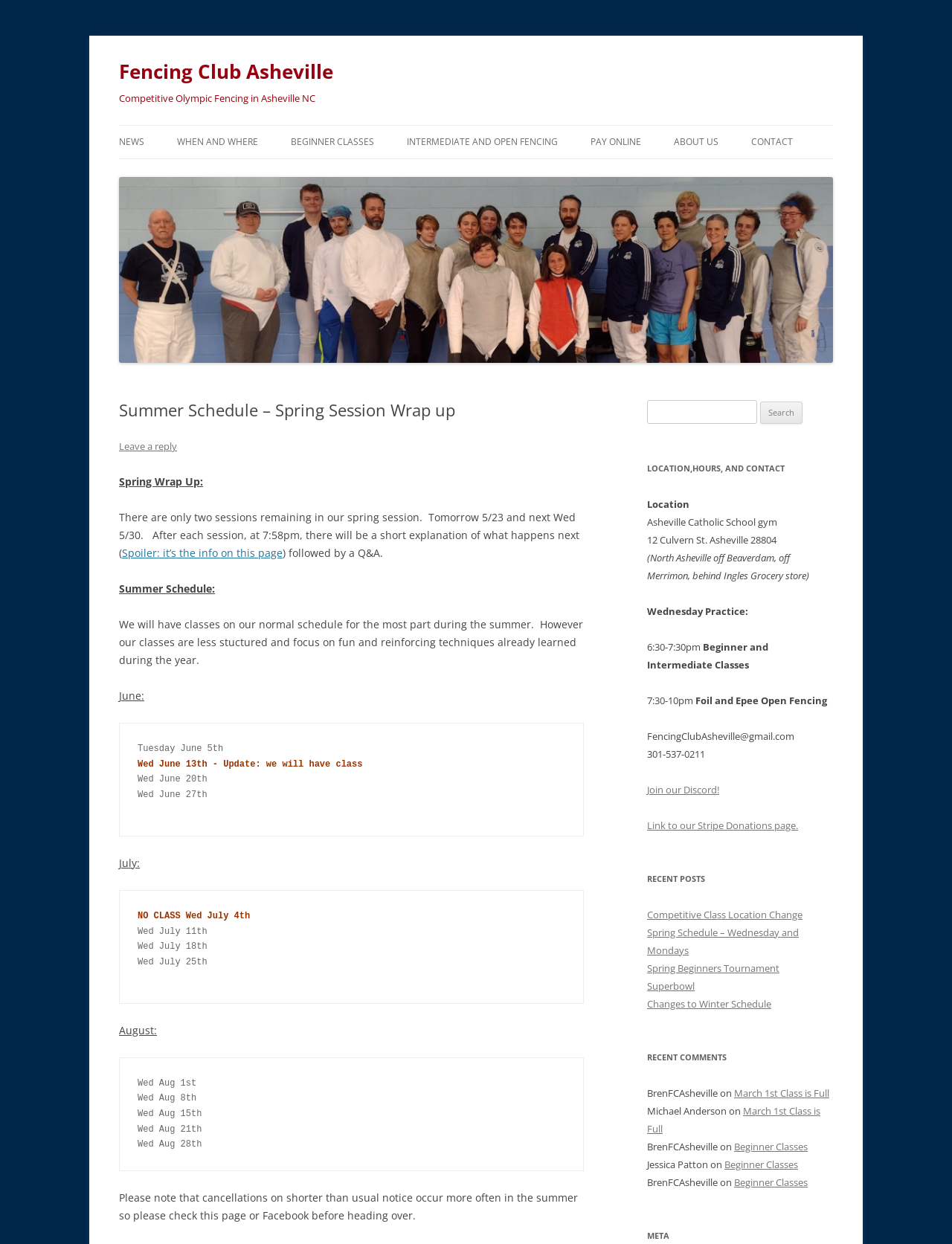Provide your answer in one word or a succinct phrase for the question: 
What is the location of the fencing club?

Asheville Catholic School gym